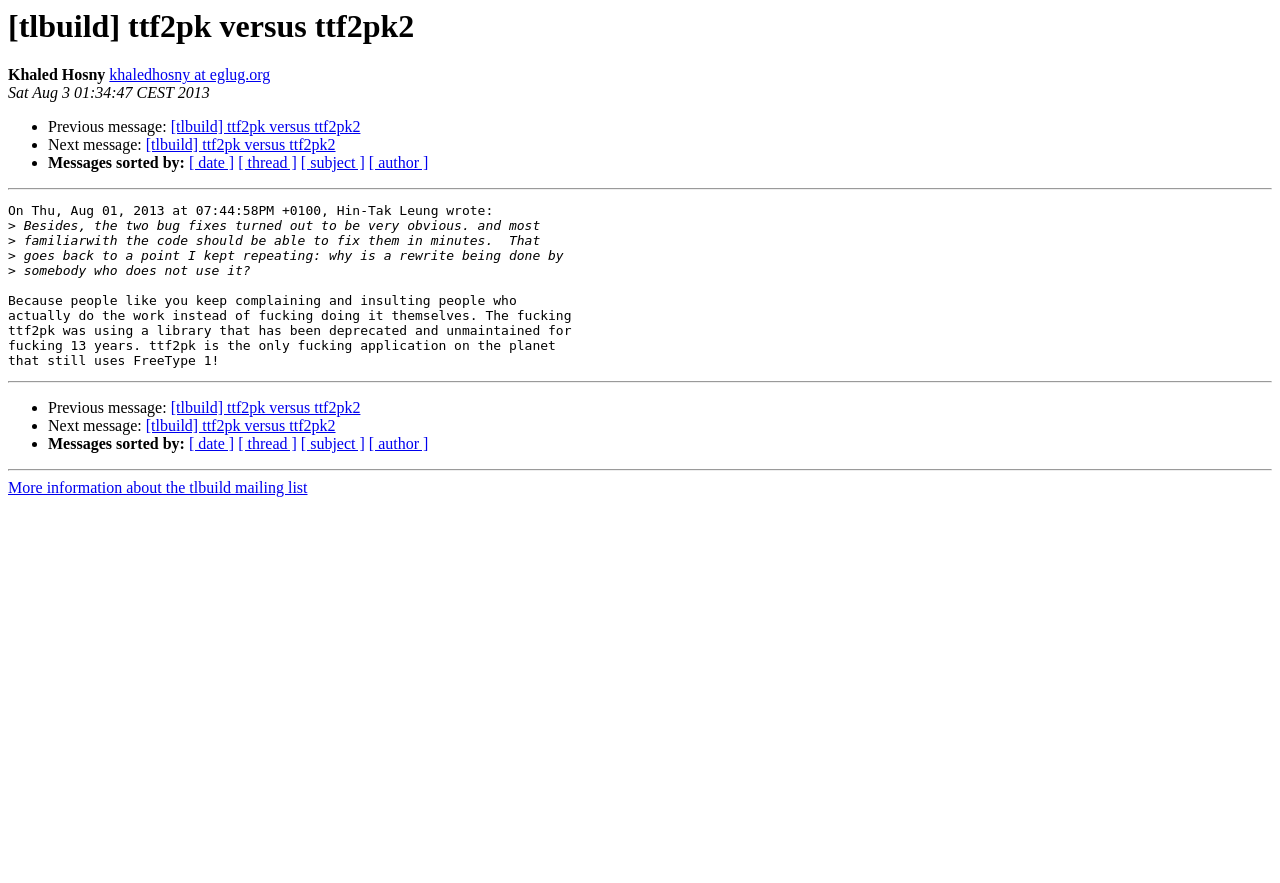Generate a comprehensive description of the contents of the webpage.

This webpage appears to be an archived email thread from the "tlbuild" mailing list. At the top, there is a heading with the title "[tlbuild] ttf2pk versus ttf2pk2" and the author's name "Khaled Hosny" with a link to their email address. Below the heading, there is a timestamp "Sat Aug 3 01:34:47 CEST 2013".

The main content of the page is a conversation between two individuals, Hin-Tak Leung and an unnamed respondent. The conversation is divided into two sections, separated by horizontal lines. The first section contains the original message from Hin-Tak Leung, which discusses the differences between ttf2pk and ttf2pk2. The respondent's message is below, which is a lengthy and heated response criticizing the original poster's approach.

Throughout the page, there are several links to navigate the email thread, including "Previous message", "Next message", and options to sort messages by date, thread, subject, or author. These links are arranged in a list format with bullet points. At the bottom of the page, there is a link to more information about the tlbuild mailing list.